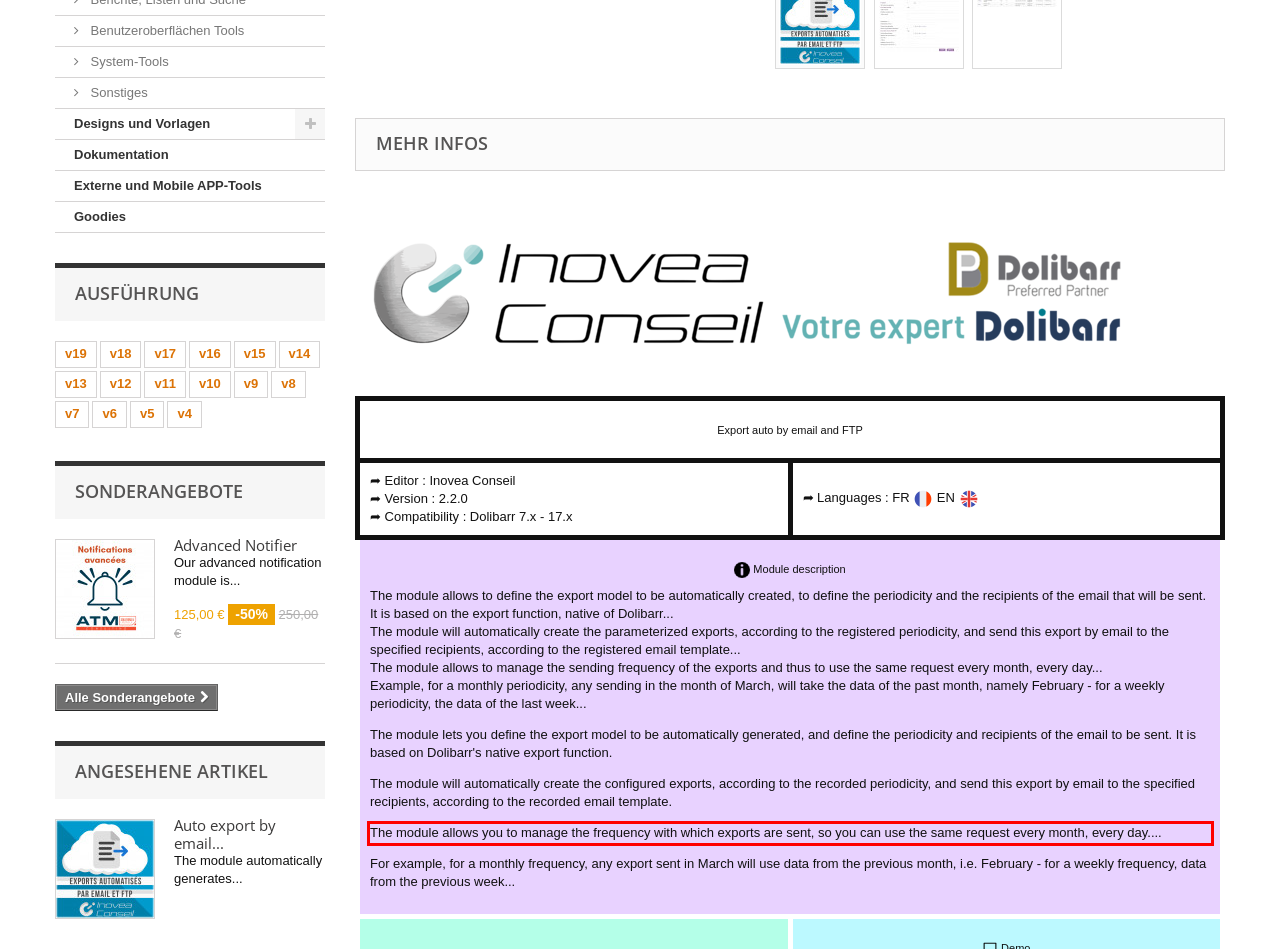Analyze the red bounding box in the provided webpage screenshot and generate the text content contained within.

The module allows you to manage the frequency with which exports are sent, so you can use the same request every month, every day....